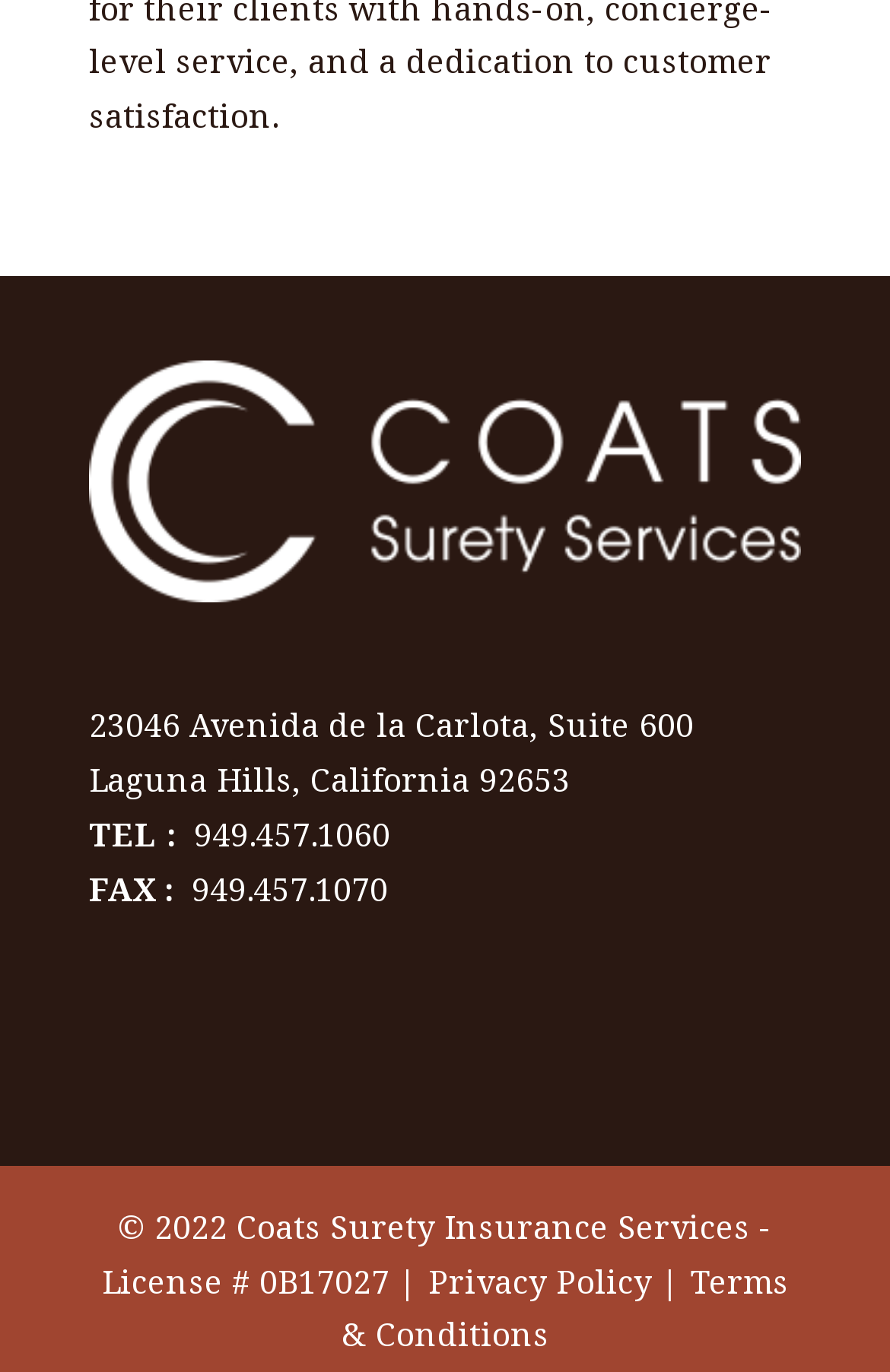What is the phone number? Analyze the screenshot and reply with just one word or a short phrase.

949.457.1060